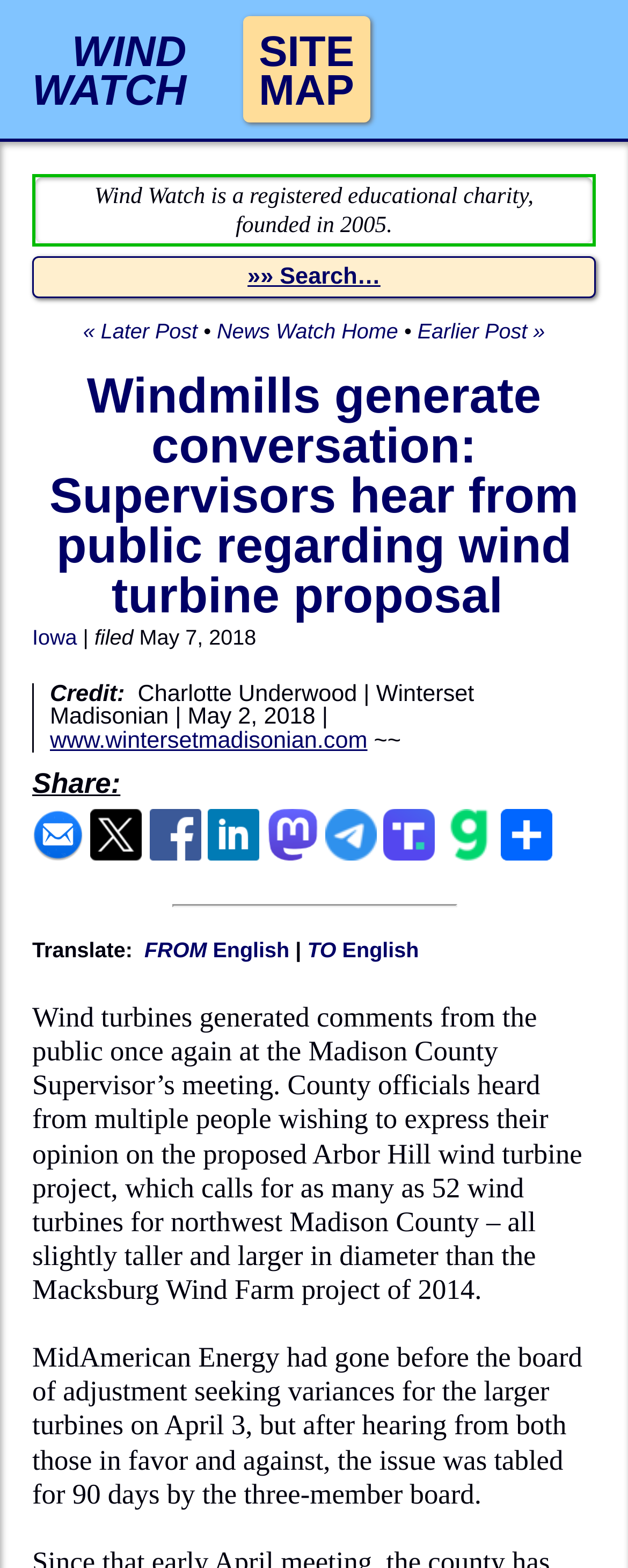Carefully examine the image and provide an in-depth answer to the question: What is the duration for which the issue was tabled?

The issue was tabled for 90 days by the three-member board, as mentioned in the sentence 'MidAmerican Energy had gone before the board of adjustment seeking variances for the larger turbines on April 3, but after hearing from both those in favor and against, the issue was tabled for 90 days by the three-member board.'